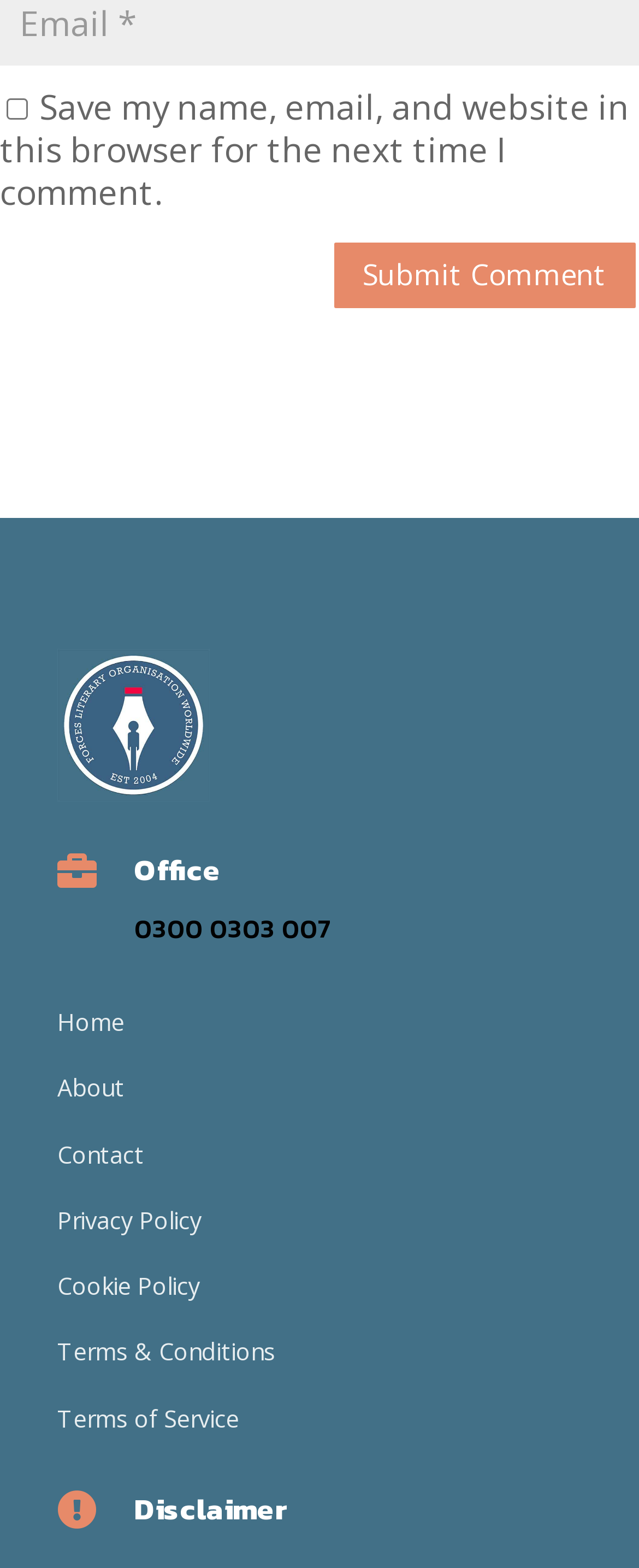Provide the bounding box coordinates of the area you need to click to execute the following instruction: "Check the checkbox".

[0.01, 0.063, 0.044, 0.077]